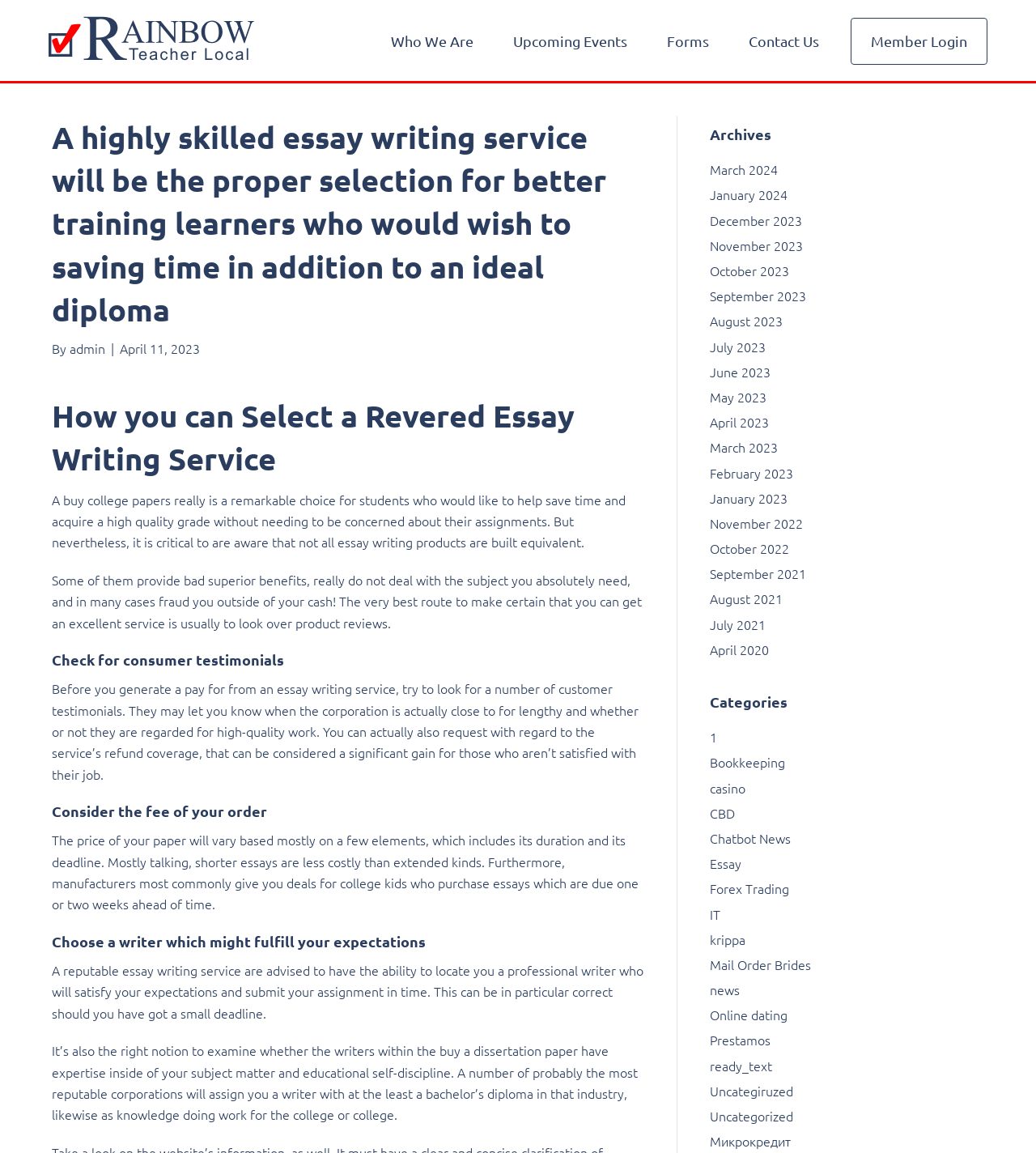Give a concise answer using one word or a phrase to the following question:
What is the name of the logo in the top left corner?

rainbow_local-logo